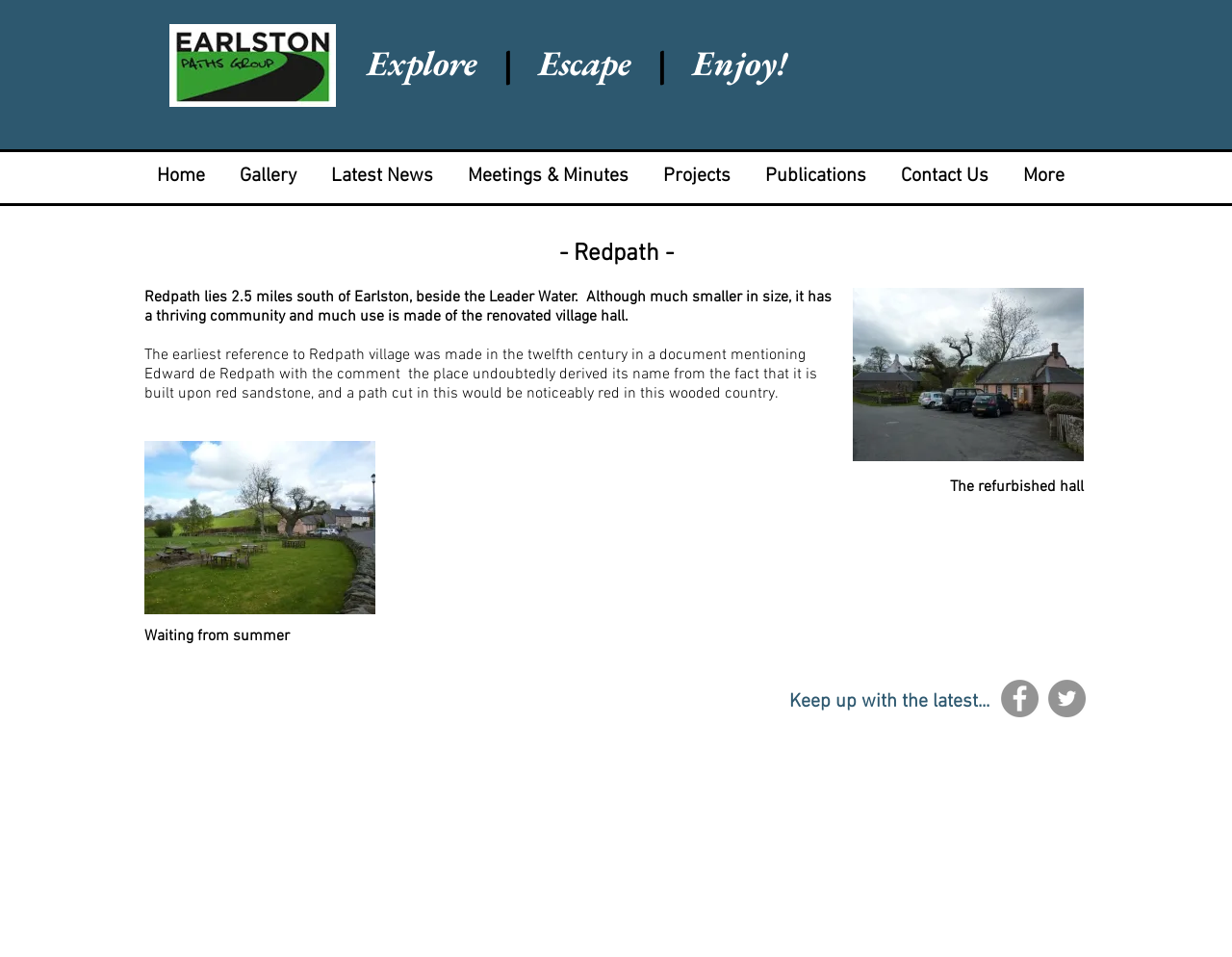What is the purpose of the 'More' link?
Based on the visual information, provide a detailed and comprehensive answer.

The purpose of the 'More' link is to show more options, as it is a generic element that is often used to expand a menu or show additional items.